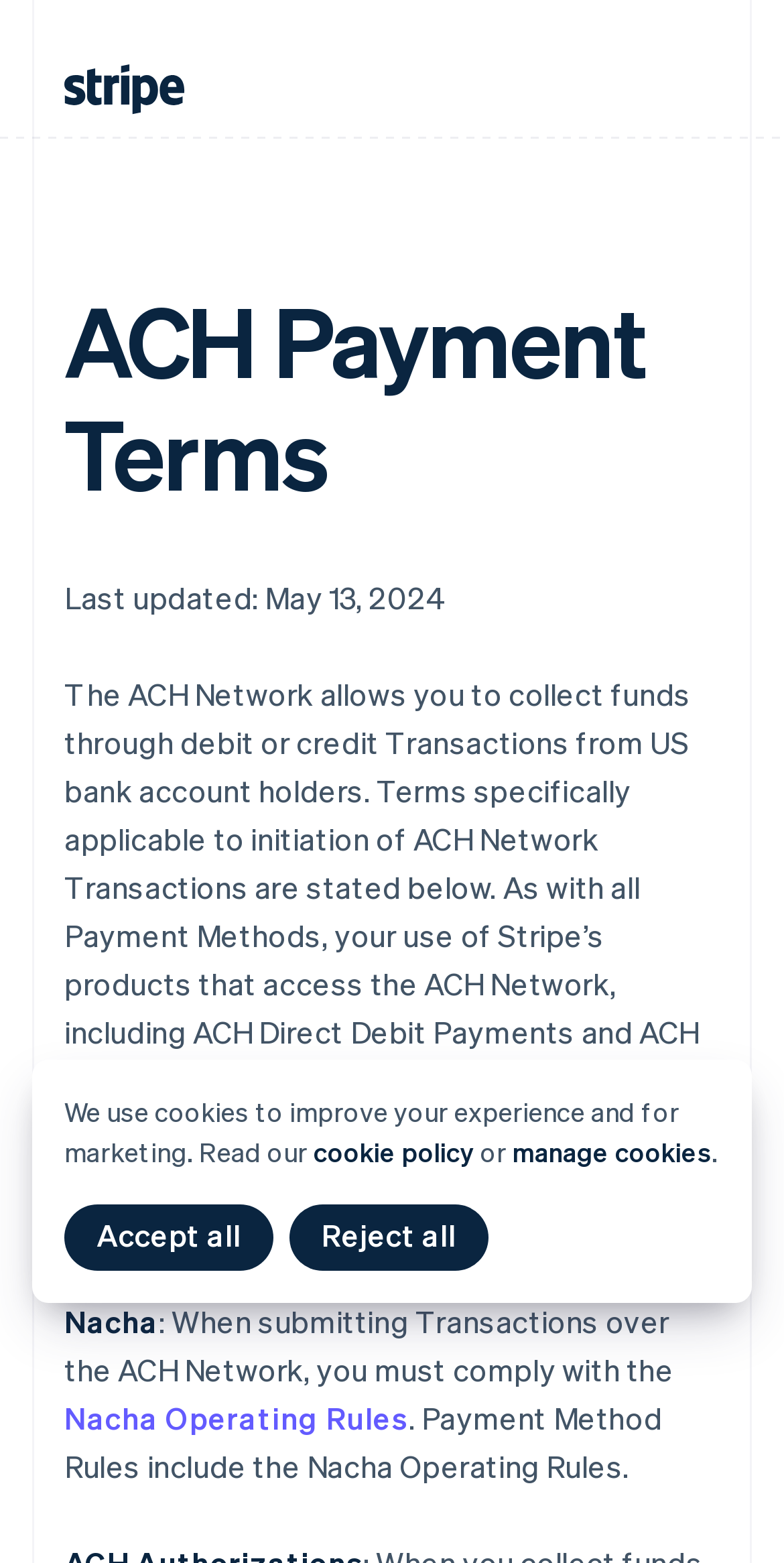What is the logo at the top left corner?
Using the image as a reference, deliver a detailed and thorough answer to the question.

The logo at the top left corner is identified as the Stripe logo, which is a heading element with a link and an image, indicating that it is a clickable logo that likely leads to the Stripe homepage.